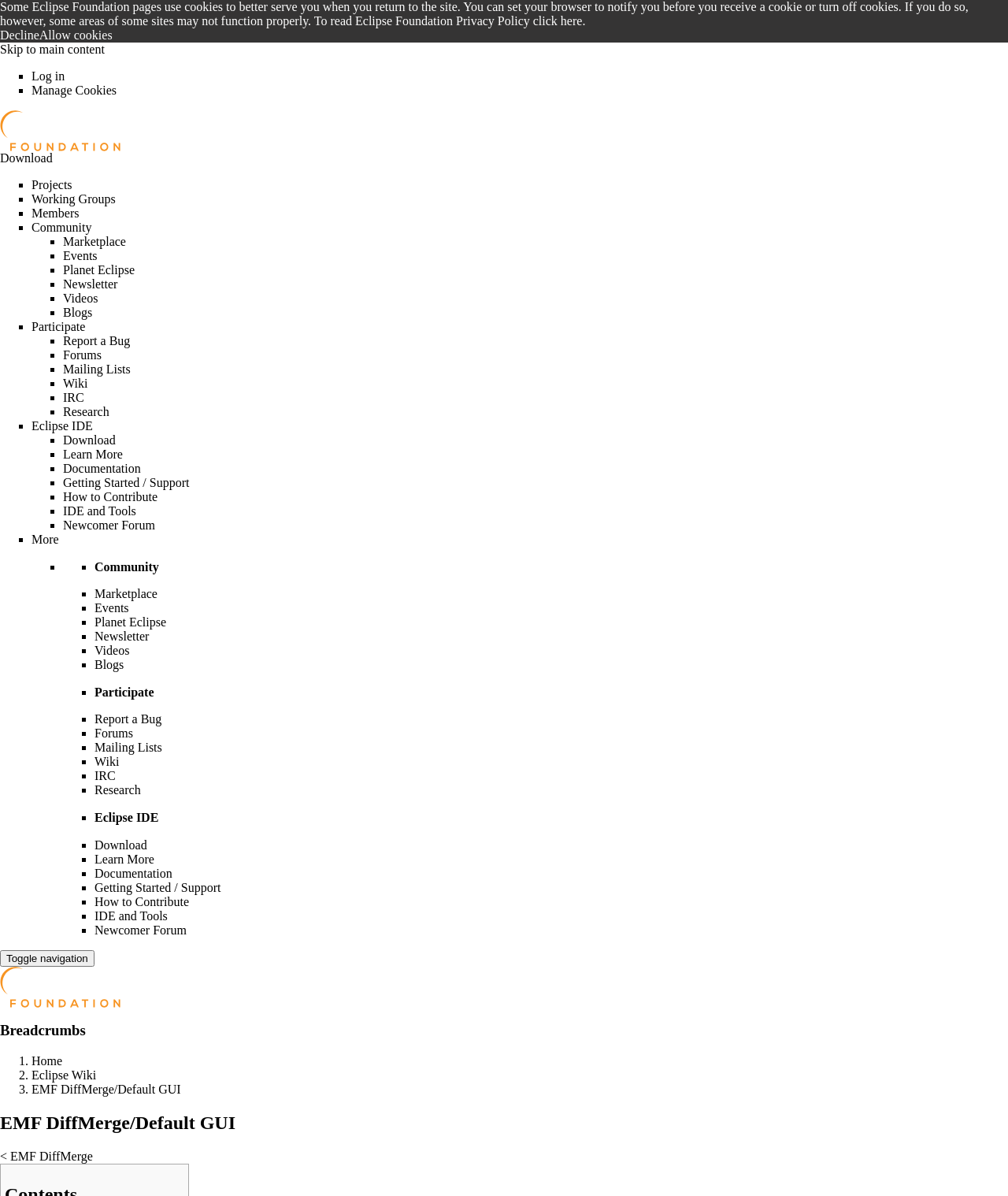Please provide a brief answer to the following inquiry using a single word or phrase:
What is the main logo of the webpage?

Eclipse.org logo